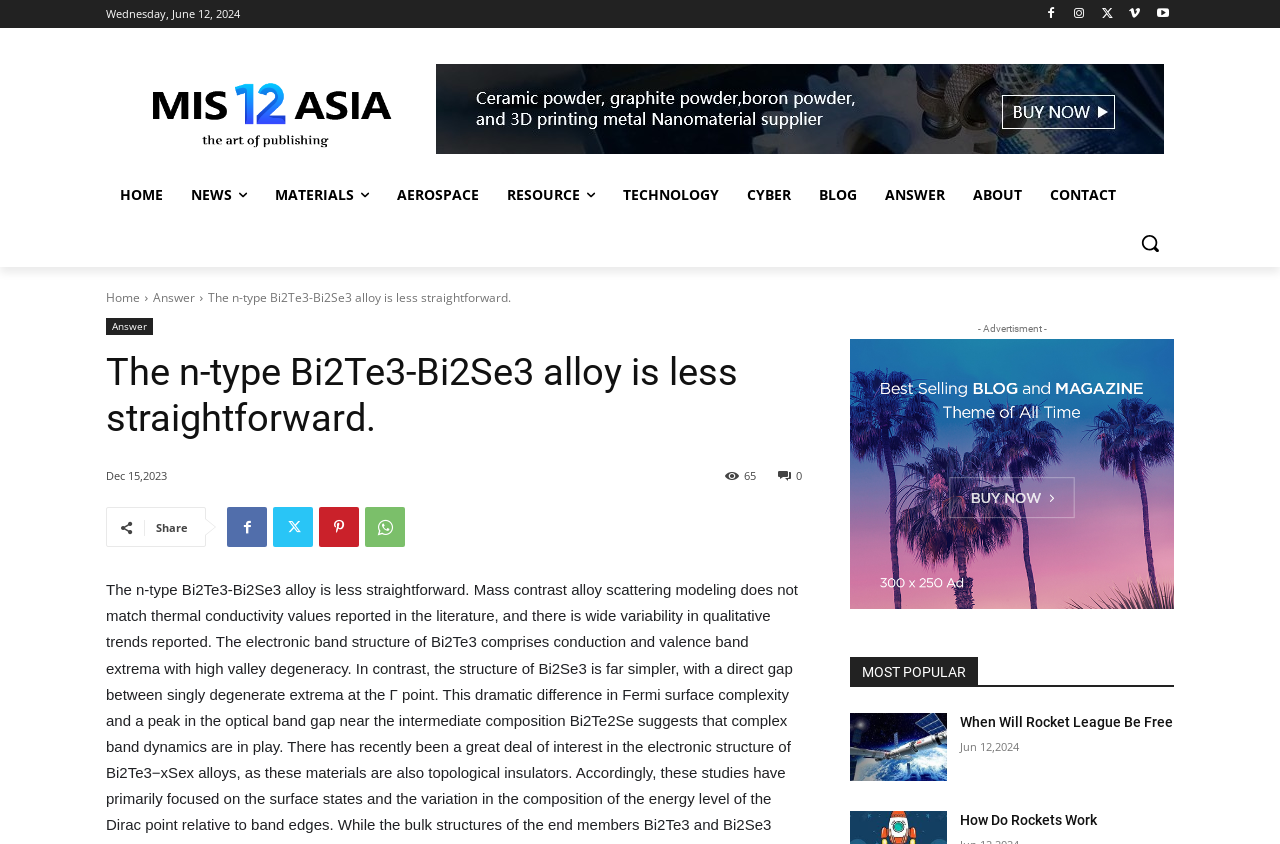Please indicate the bounding box coordinates of the element's region to be clicked to achieve the instruction: "Open the search". Provide the coordinates as four float numbers between 0 and 1, i.e., [left, top, right, bottom].

None